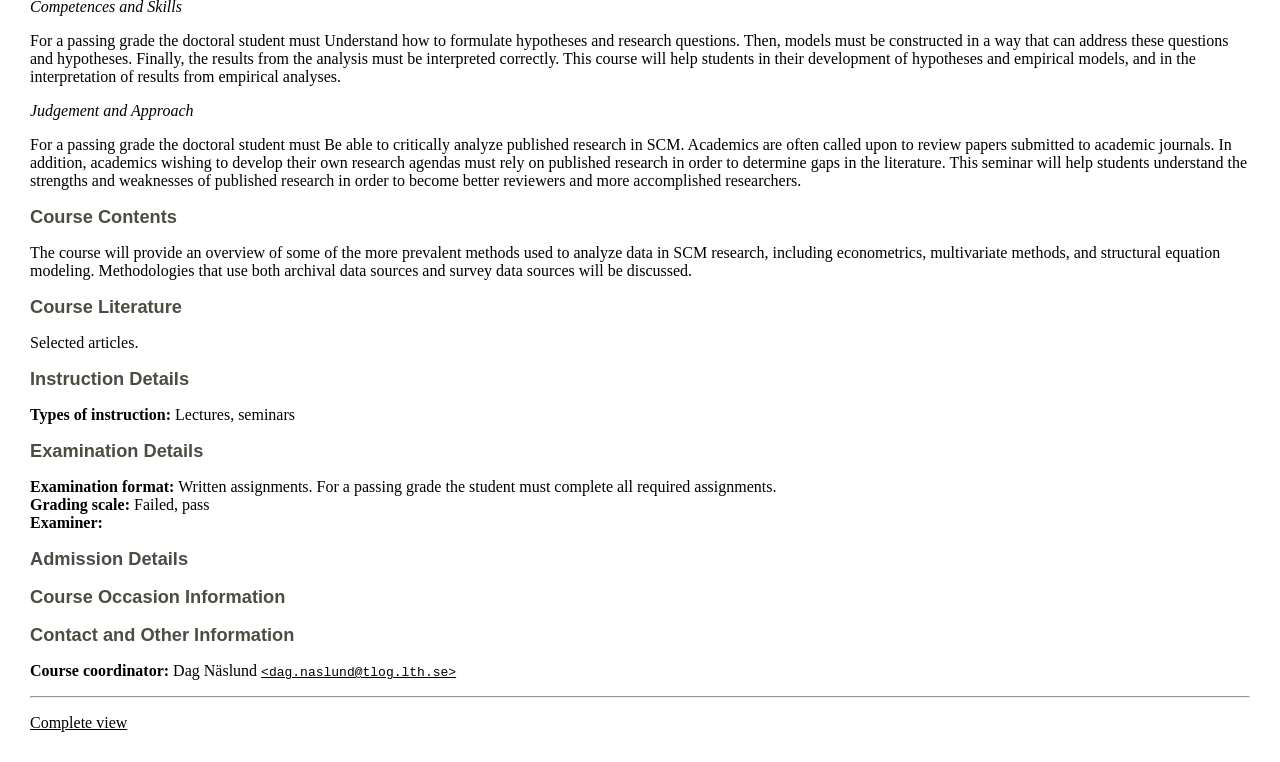Using the element description: "title="Shenzhen Joint Technology Co., Ltd."", determine the bounding box coordinates for the specified UI element. The coordinates should be four float numbers between 0 and 1, [left, top, right, bottom].

None